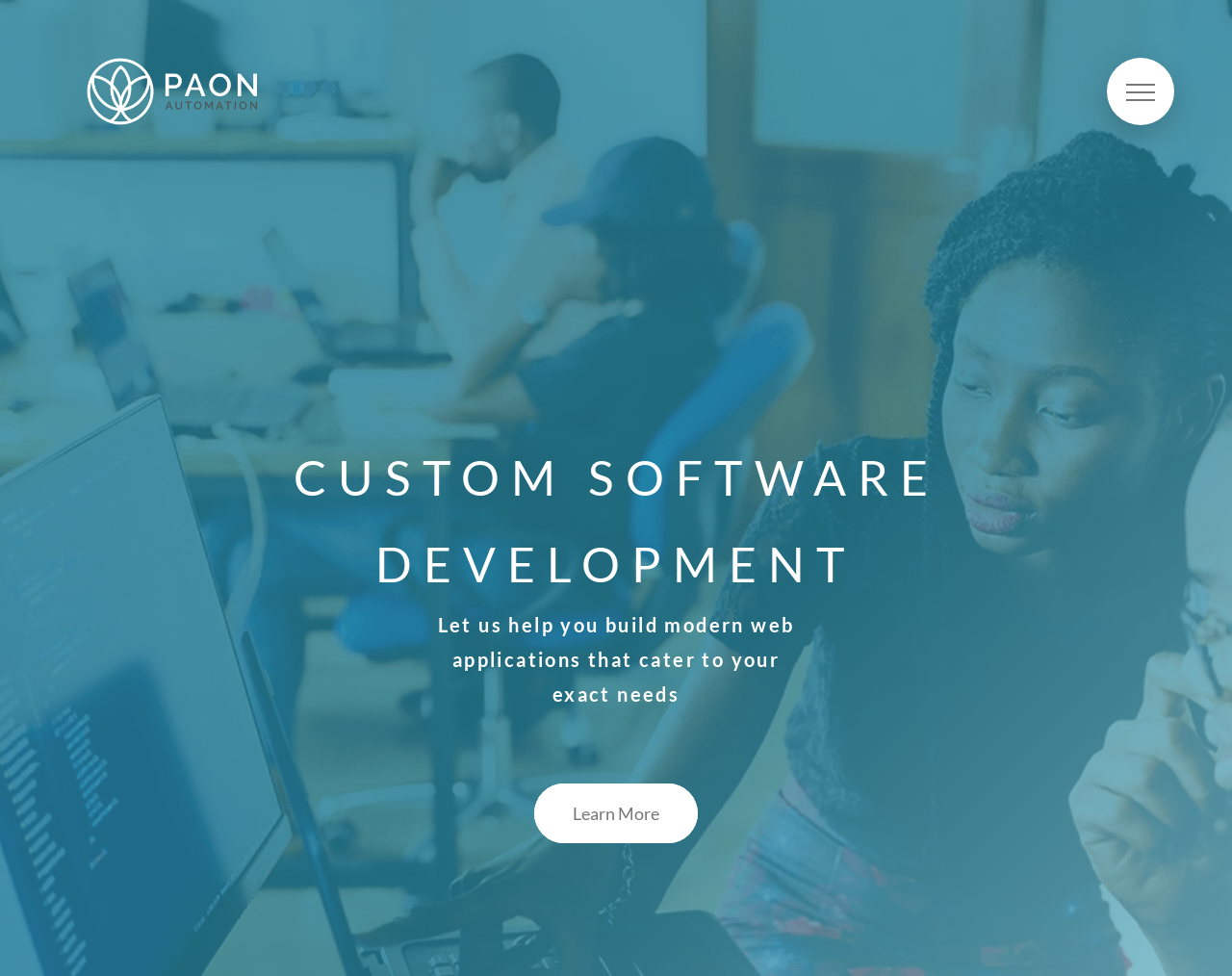Please locate and retrieve the main header text of the webpage.

CUSTOM SOFTWARE DEVELOPMENT
Let us help you build modern web applications that cater to your exact needs